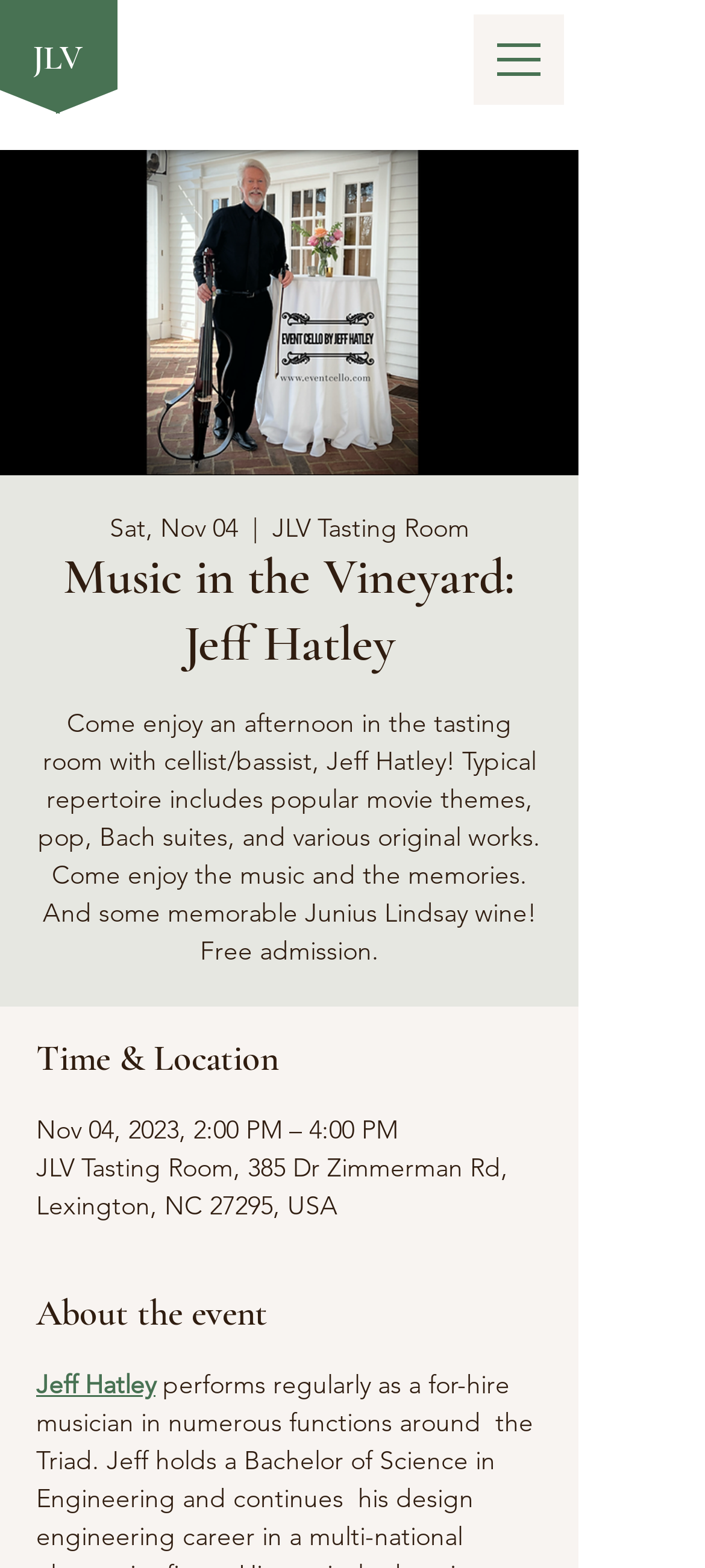Who is the cellist/bassist performing at the event?
Please provide a comprehensive and detailed answer to the question.

I found the performer's name by reading the event description, which says 'Come enjoy an afternoon in the tasting room with cellist/bassist, Jeff Hatley!'.